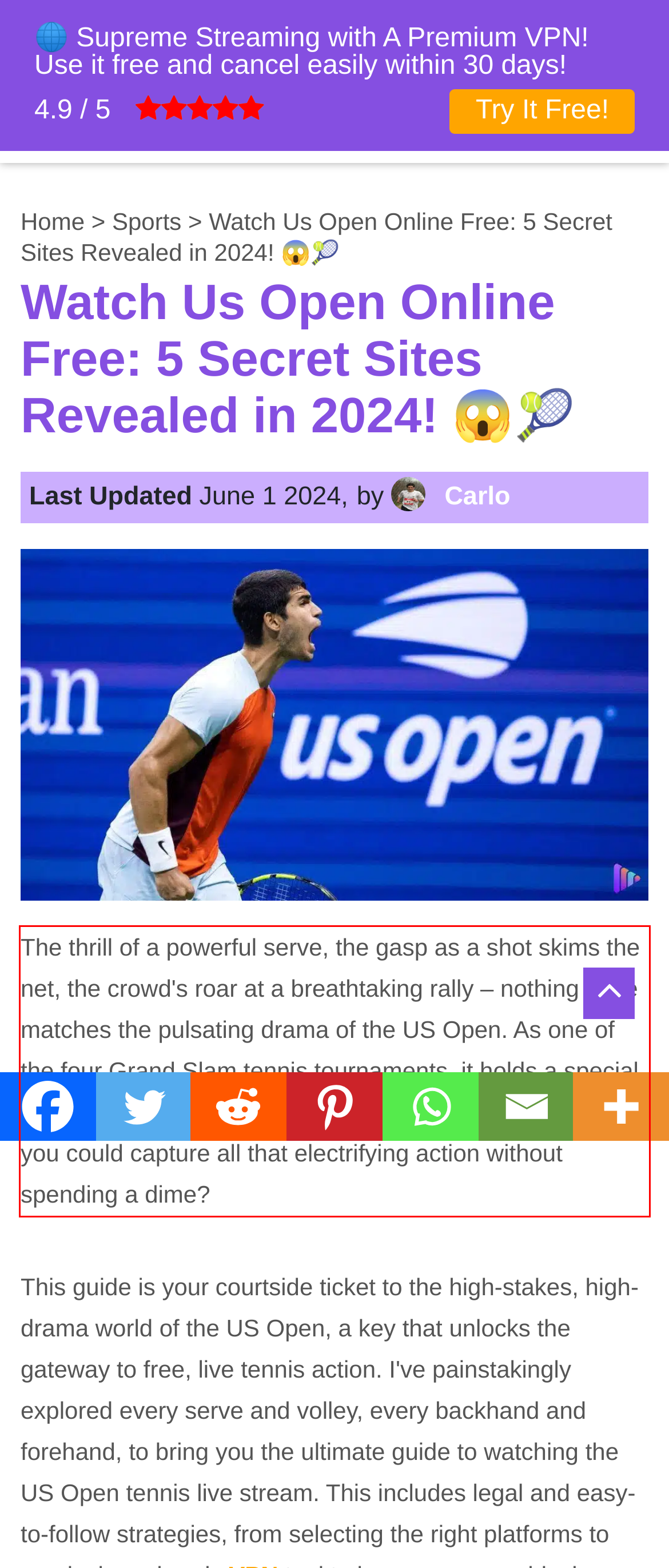Using the provided screenshot of a webpage, recognize and generate the text found within the red rectangle bounding box.

The thrill of a powerful serve, the gasp as a shot skims the net, the crowd's roar at a breathtaking rally – nothing quite matches the pulsating drama of the US Open. As one of the four Grand Slam tennis tournaments, it holds a special place in the heart of every tennis enthusiast. But what if you could capture all that electrifying action without spending a dime?